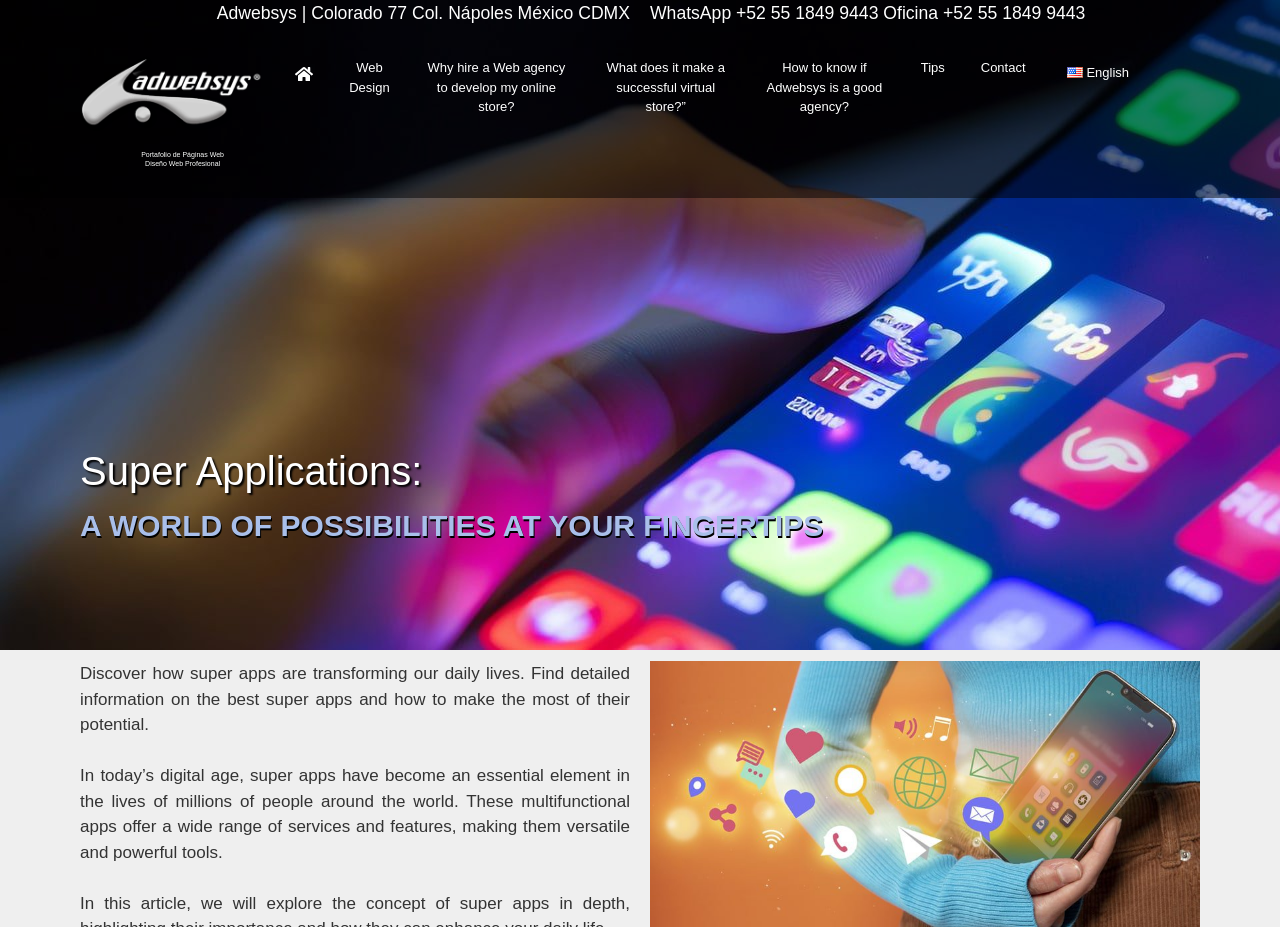What is the topic of the webpage?
Using the image as a reference, give an elaborate response to the question.

I determined the topic of the webpage by looking at the headings and text content. The heading 'Super Applications: a world of possibilities at your fingertips' and the text 'Discover how super apps are transforming our daily lives...' suggest that the webpage is about super applications.